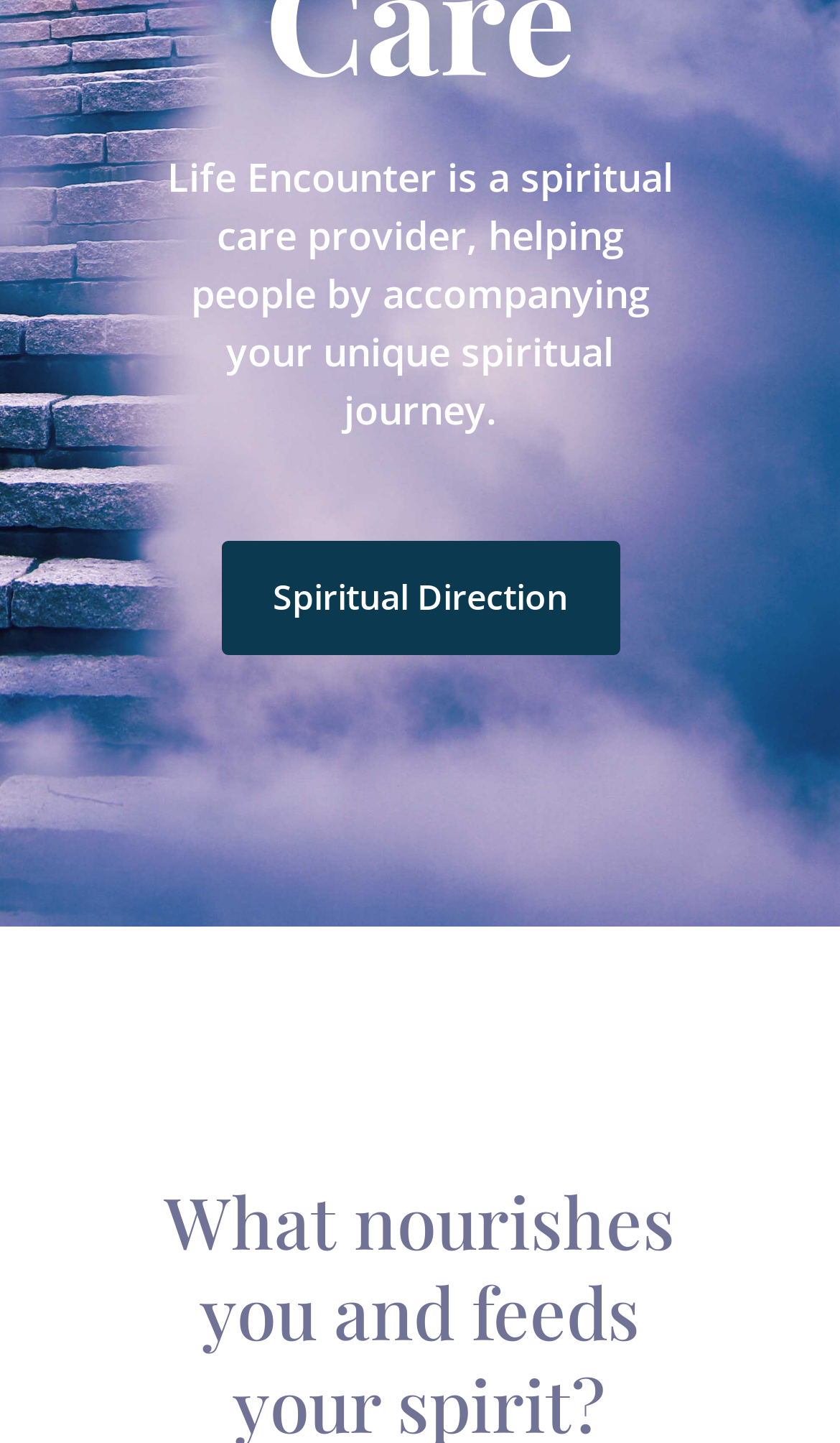Find the bounding box coordinates for the UI element whose description is: "Spiritual Direction". The coordinates should be four float numbers between 0 and 1, in the format [left, top, right, bottom].

[0.263, 0.374, 0.737, 0.453]